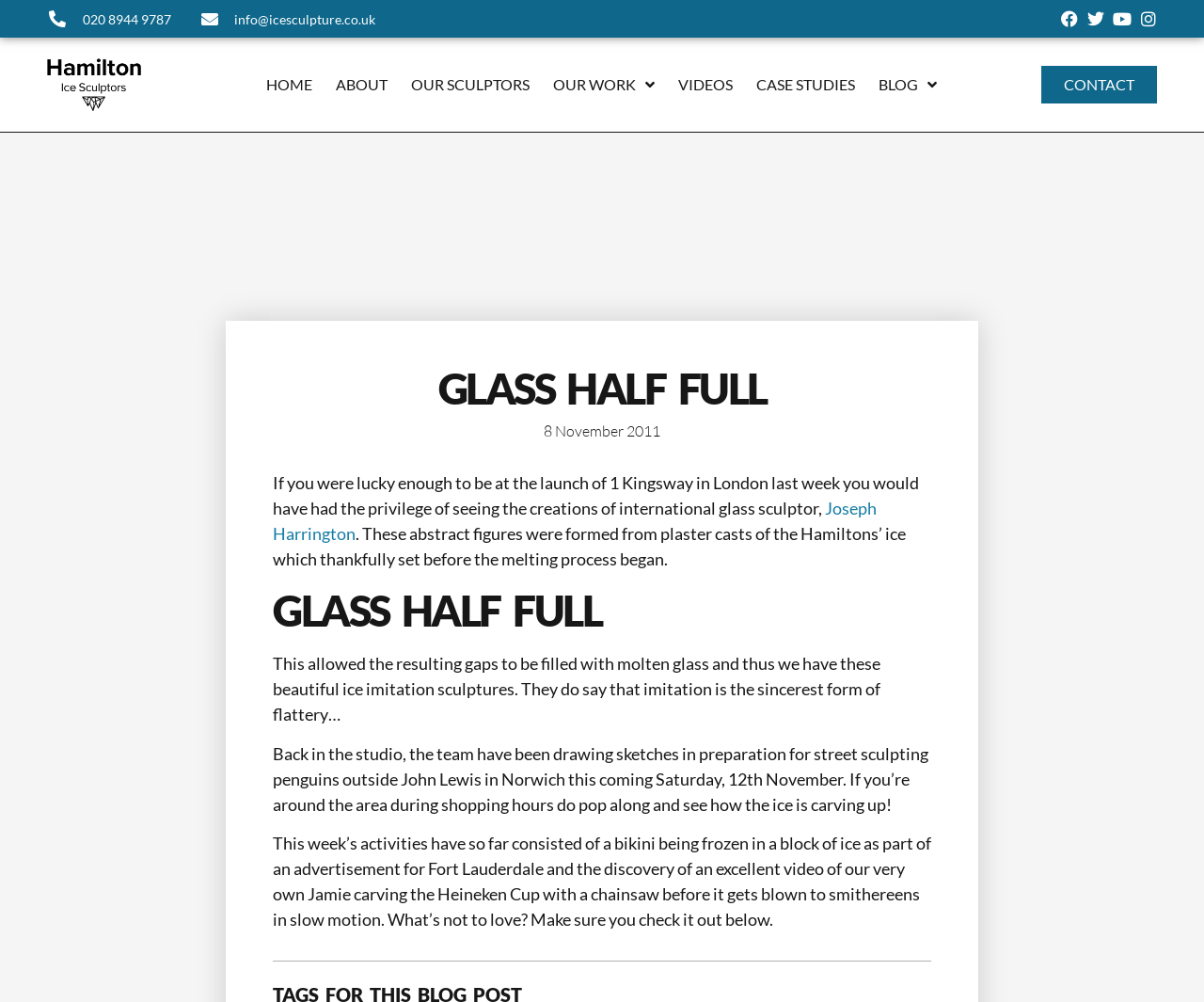Identify and provide the main heading of the webpage.

GLASS HALF FULL